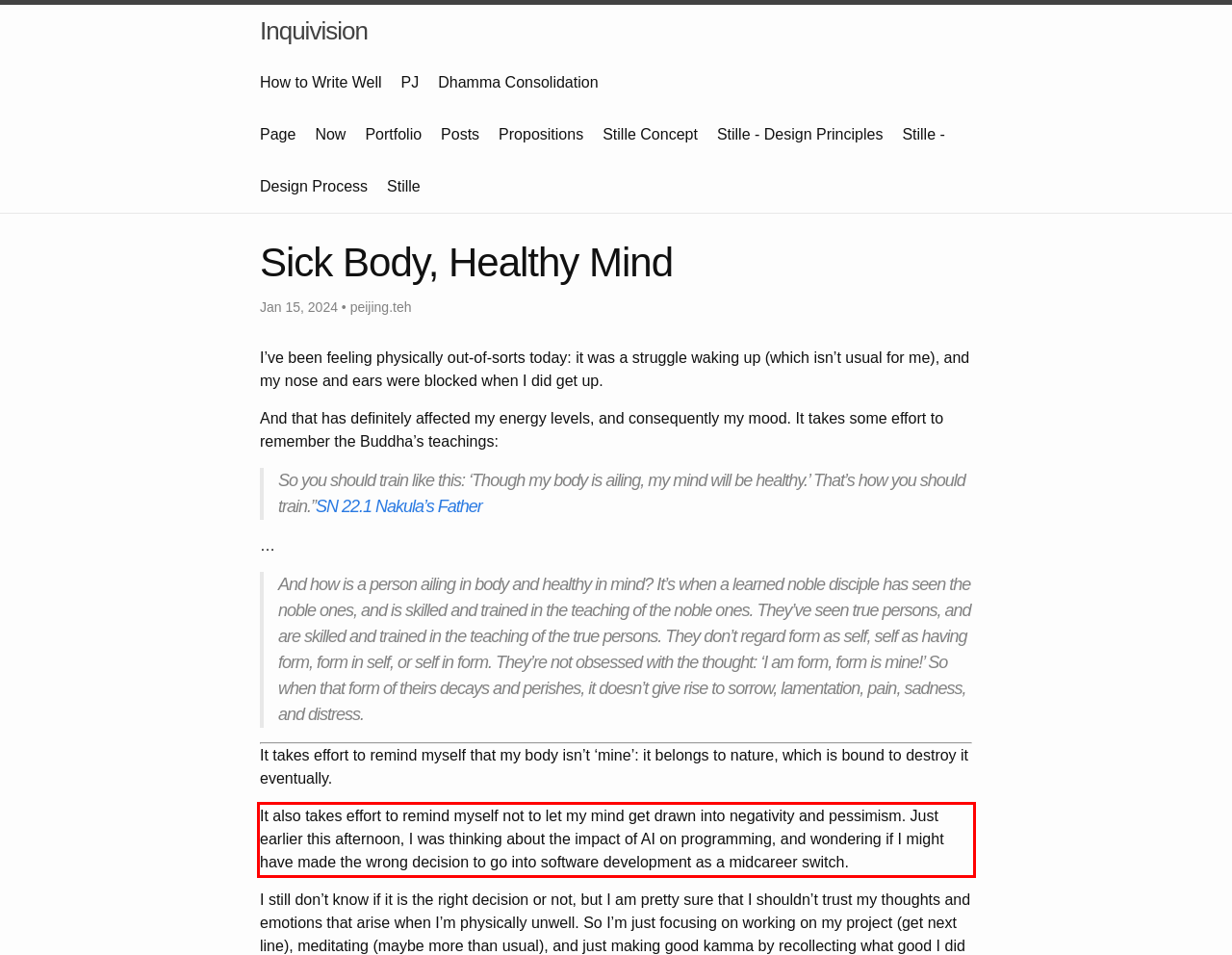Using the provided screenshot of a webpage, recognize the text inside the red rectangle bounding box by performing OCR.

It also takes effort to remind myself not to let my mind get drawn into negativity and pessimism. Just earlier this afternoon, I was thinking about the impact of AI on programming, and wondering if I might have made the wrong decision to go into software development as a midcareer switch.